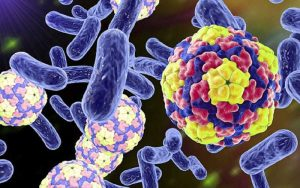What is the main subject of the image?
Look at the screenshot and respond with one word or a short phrase.

Microorganisms